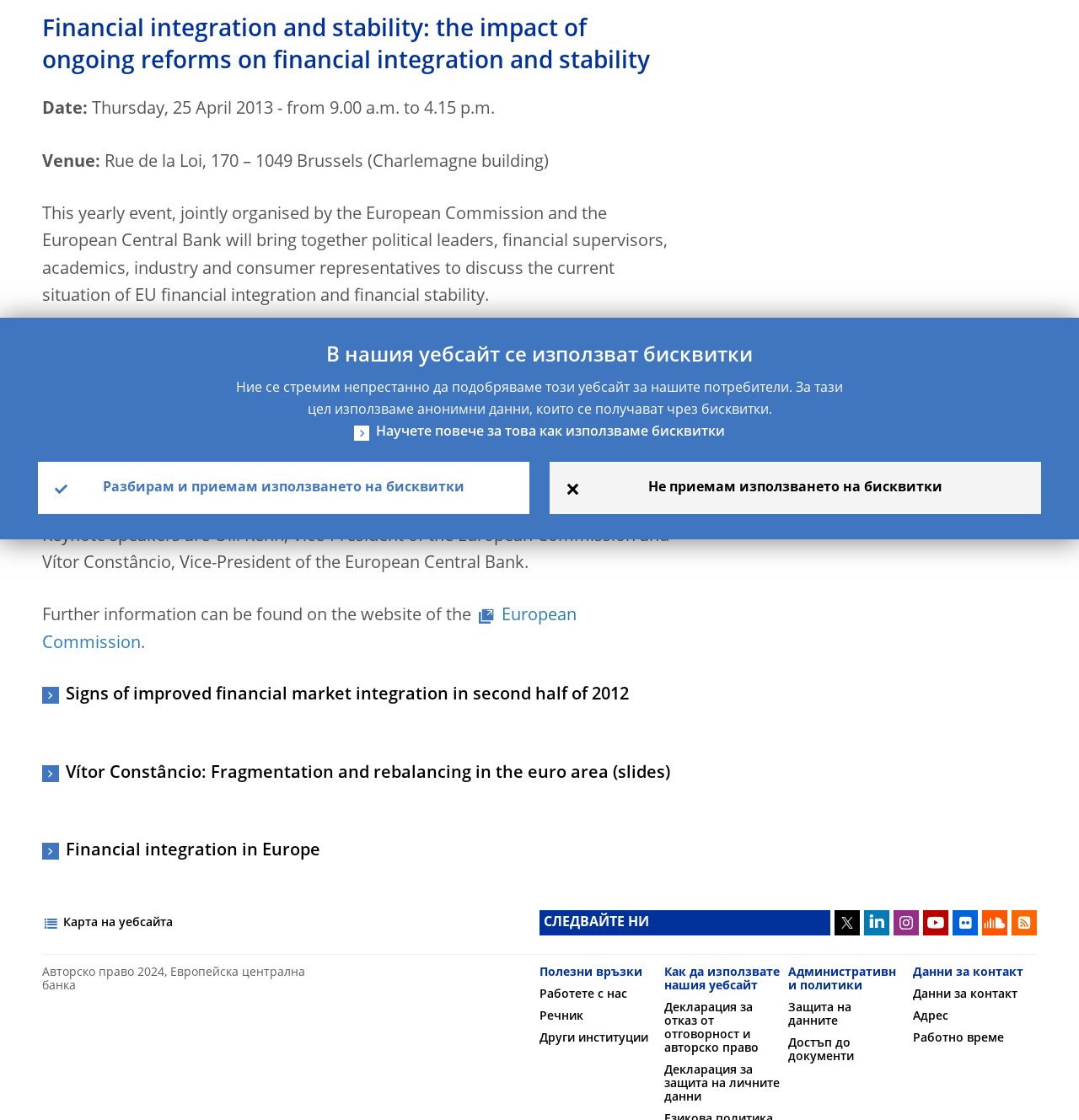Given the description of a UI element: "parent_node: СЛЕДВАЙТЕ НИ title="RSS информация"", identify the bounding box coordinates of the matching element in the webpage screenshot.

[0.938, 0.813, 0.961, 0.835]